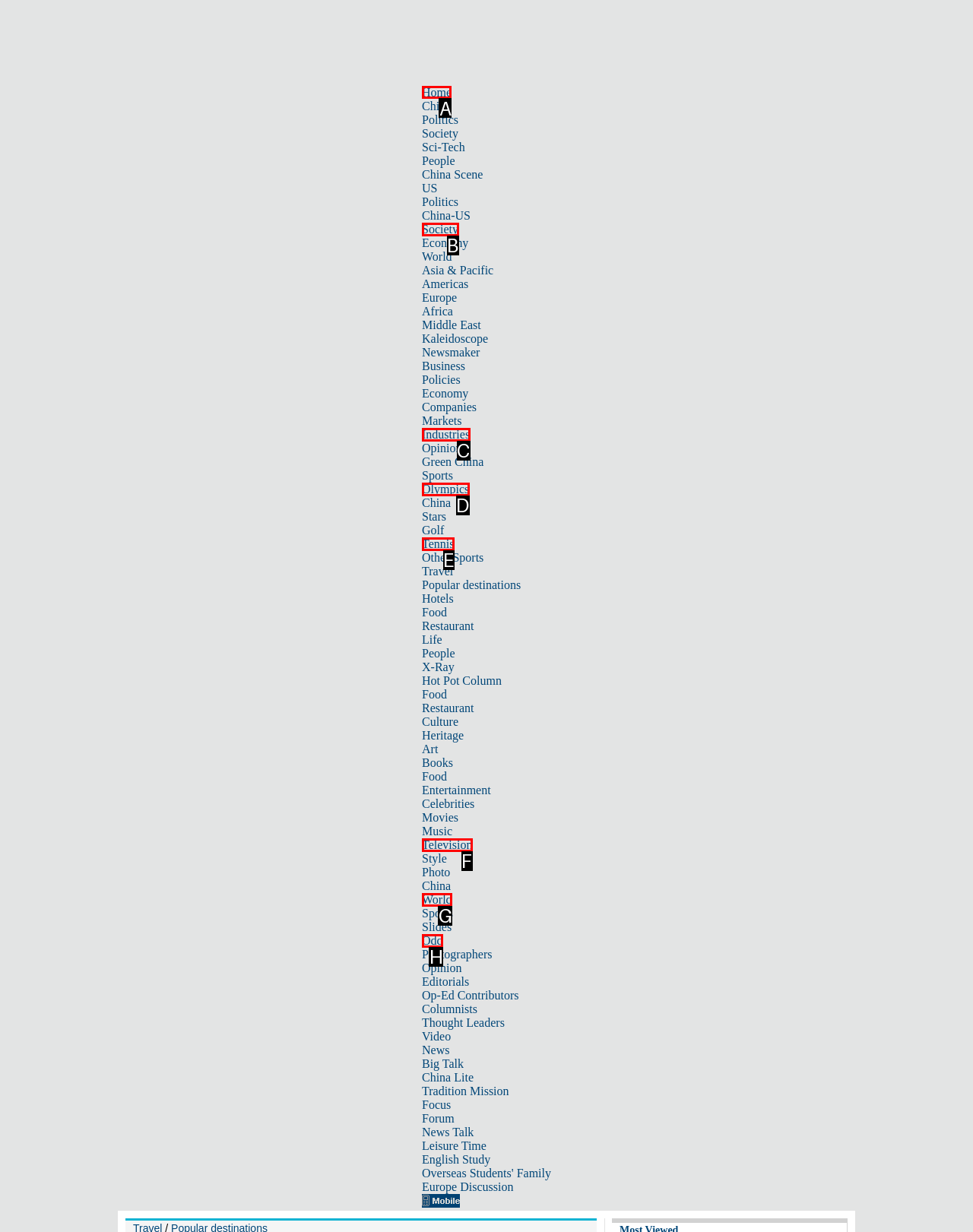Determine the letter of the element I should select to fulfill the following instruction: Learn about On Demand Talent. Just provide the letter.

None